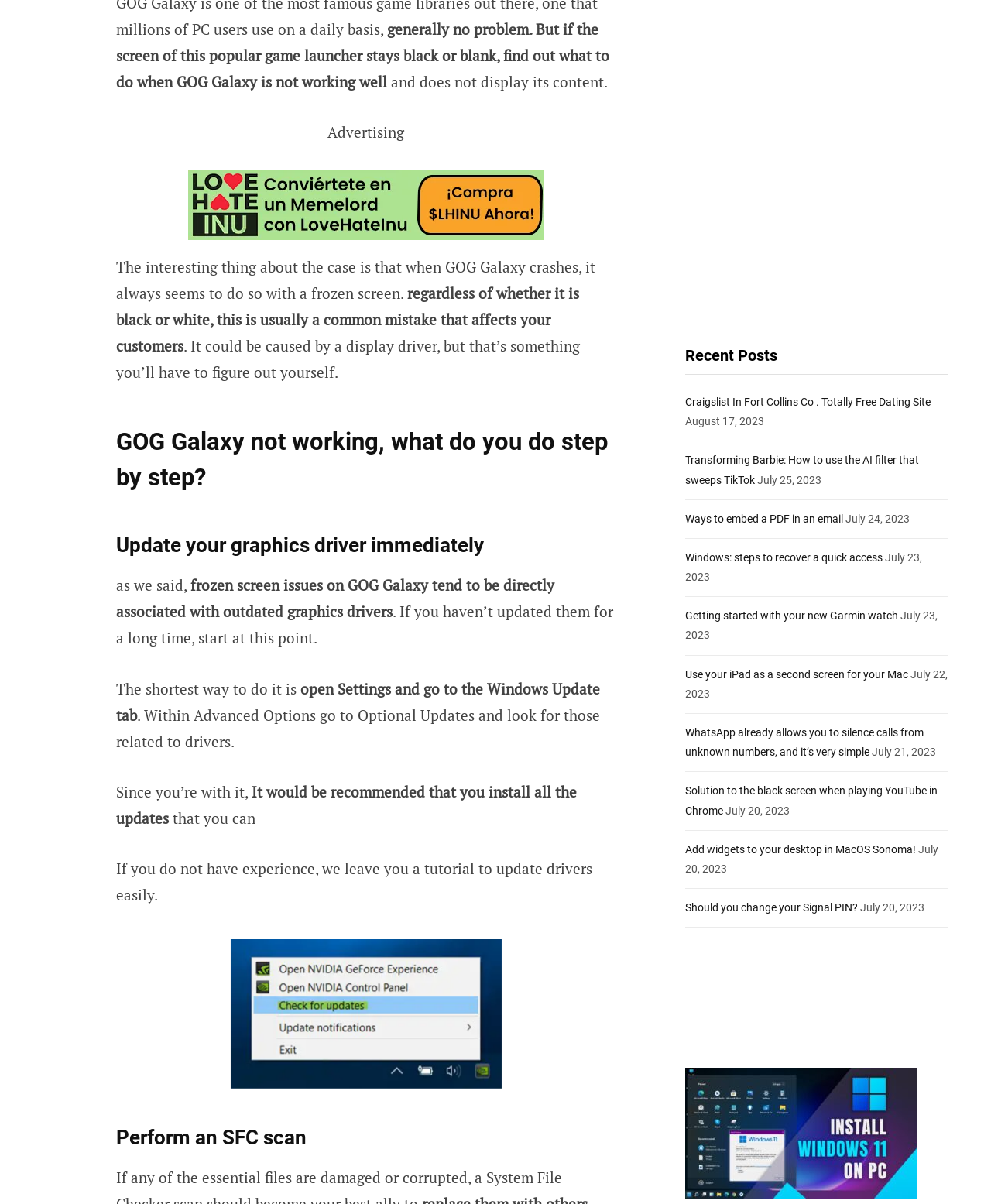Find the bounding box coordinates of the clickable area that will achieve the following instruction: "Check the recent post about Transforming Barbie: How to use the AI filter that sweeps TikTok".

[0.691, 0.377, 0.927, 0.404]